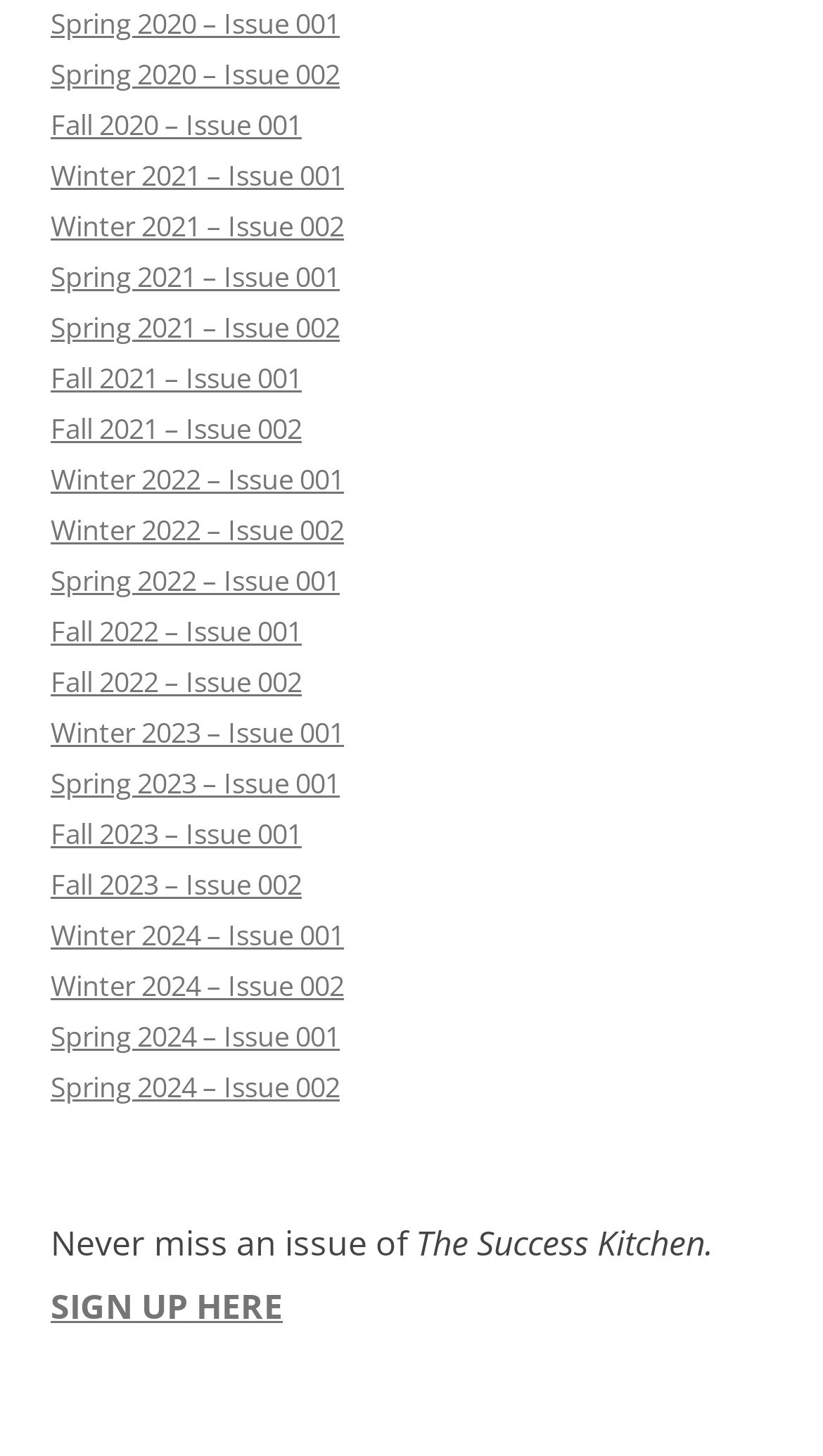Please specify the bounding box coordinates of the clickable section necessary to execute the following command: "sign up for newsletter".

[0.062, 0.881, 0.344, 0.913]